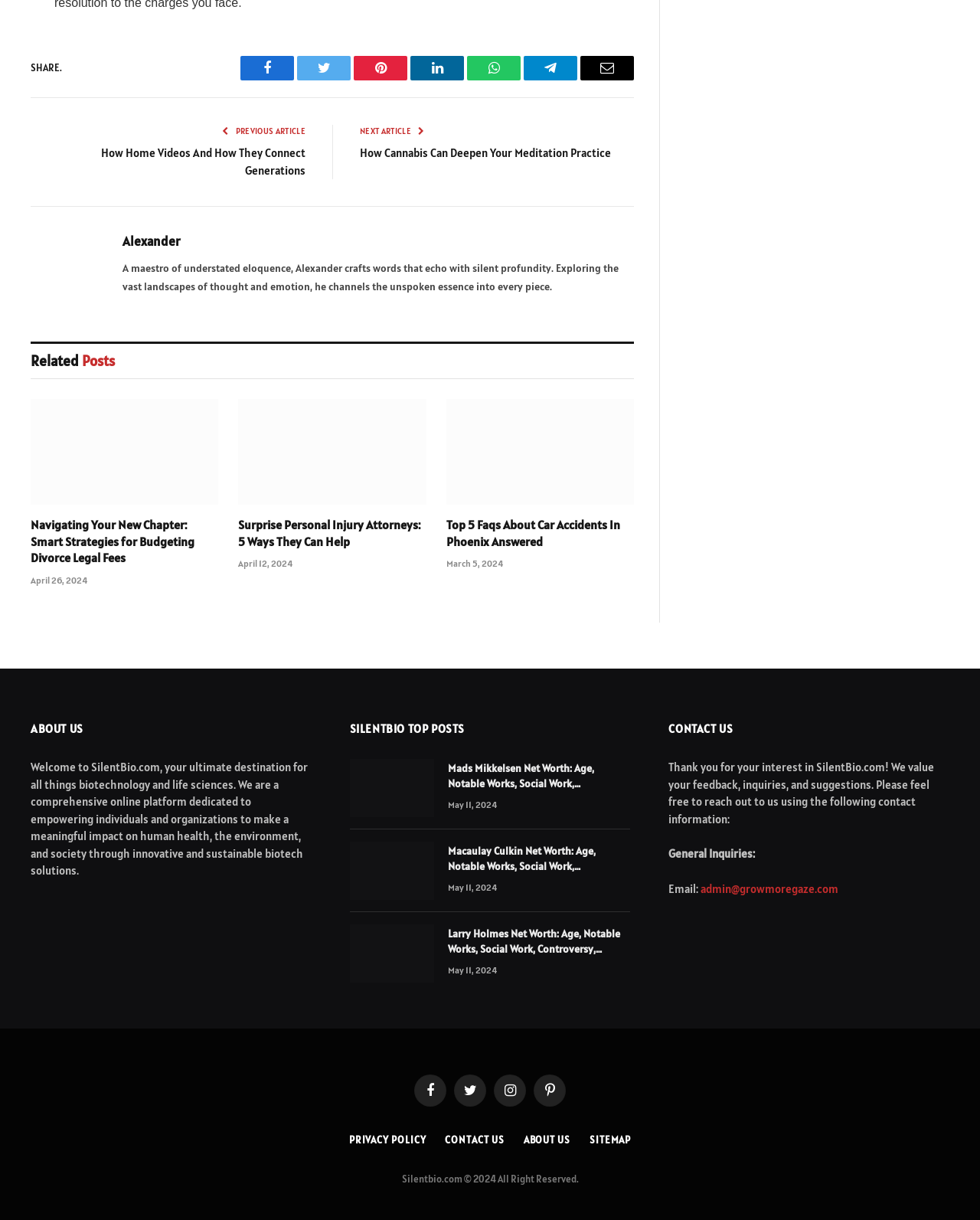What is the author's writing style?
Analyze the image and deliver a detailed answer to the question.

Based on the description of Alexander, the author's writing style is described as 'understated eloquence', which suggests that the author's writing is characterized by a subtle and refined use of language that conveys profound ideas and emotions.